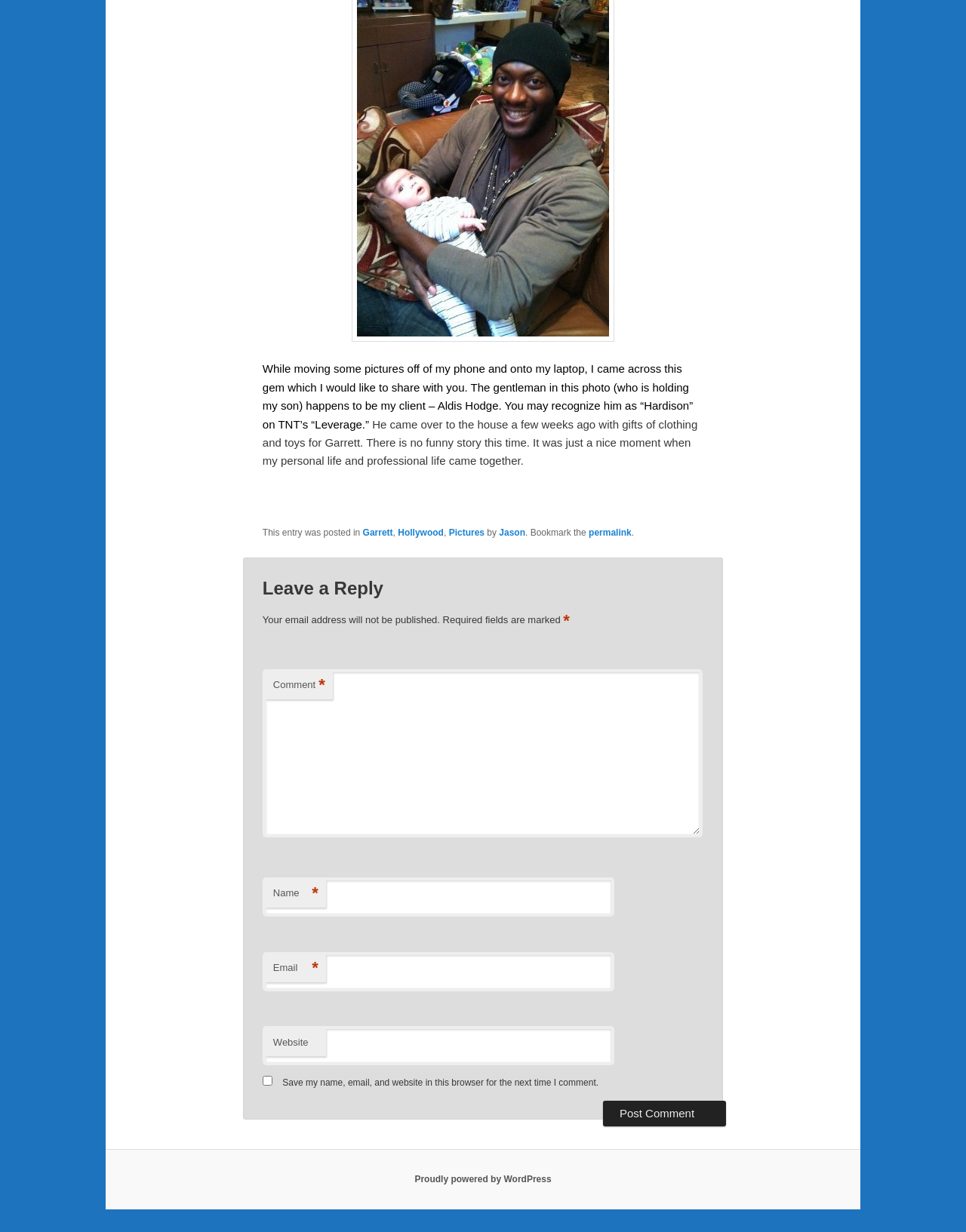Identify the bounding box coordinates for the UI element that matches this description: "Garrett".

[0.375, 0.428, 0.407, 0.436]